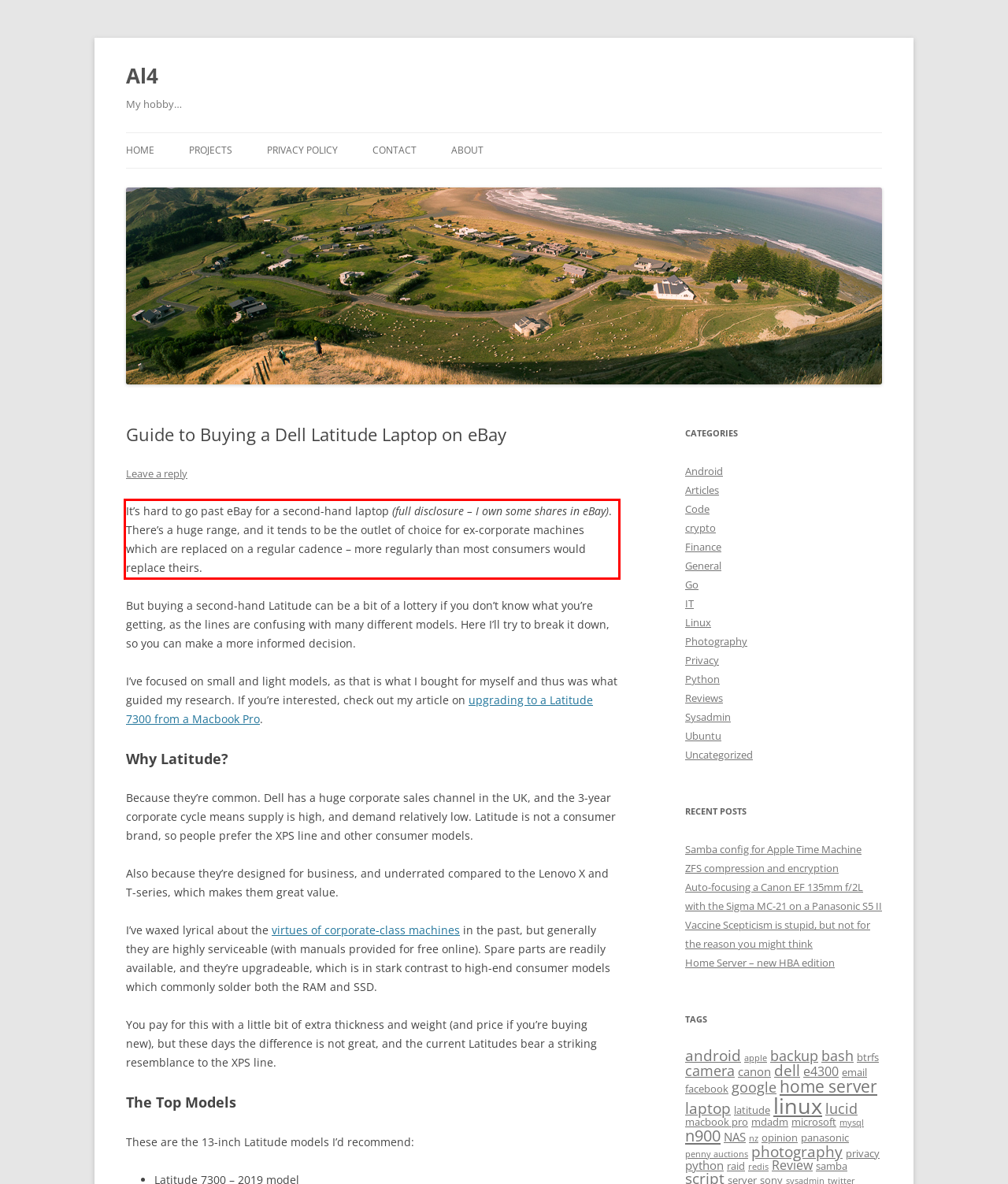You are looking at a screenshot of a webpage with a red rectangle bounding box. Use OCR to identify and extract the text content found inside this red bounding box.

It’s hard to go past eBay for a second-hand laptop (full disclosure – I own some shares in eBay). There’s a huge range, and it tends to be the outlet of choice for ex-corporate machines which are replaced on a regular cadence – more regularly than most consumers would replace theirs.